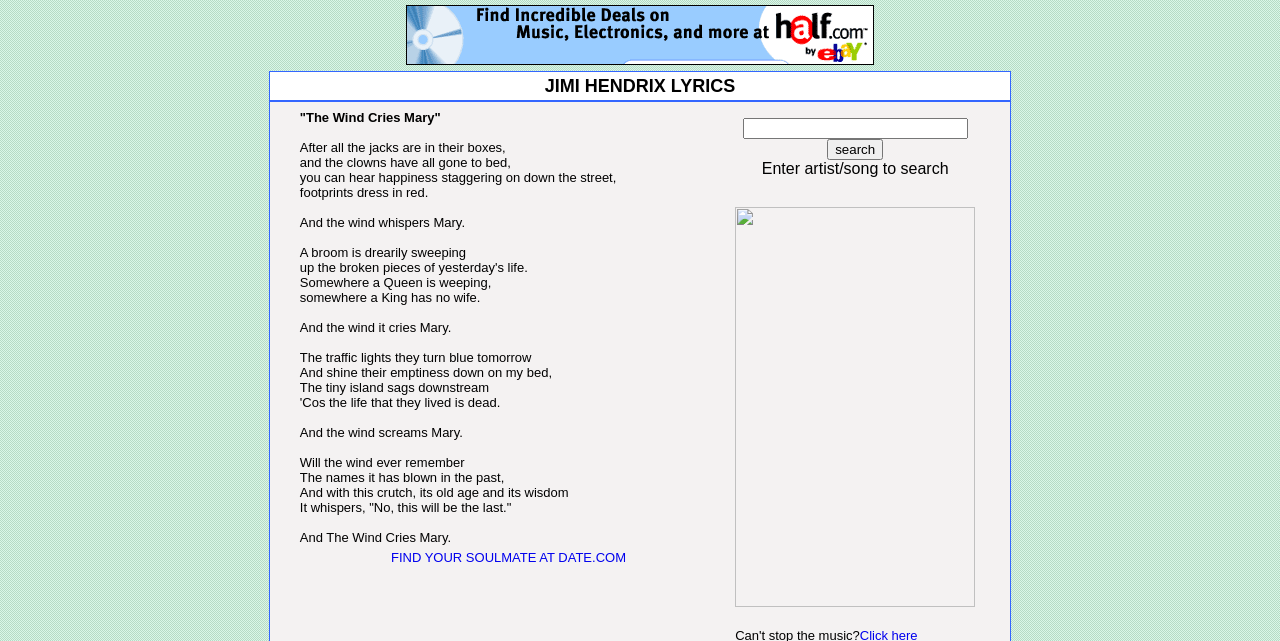Respond with a single word or phrase to the following question:
What is the function of the textbox on this webpage?

Search